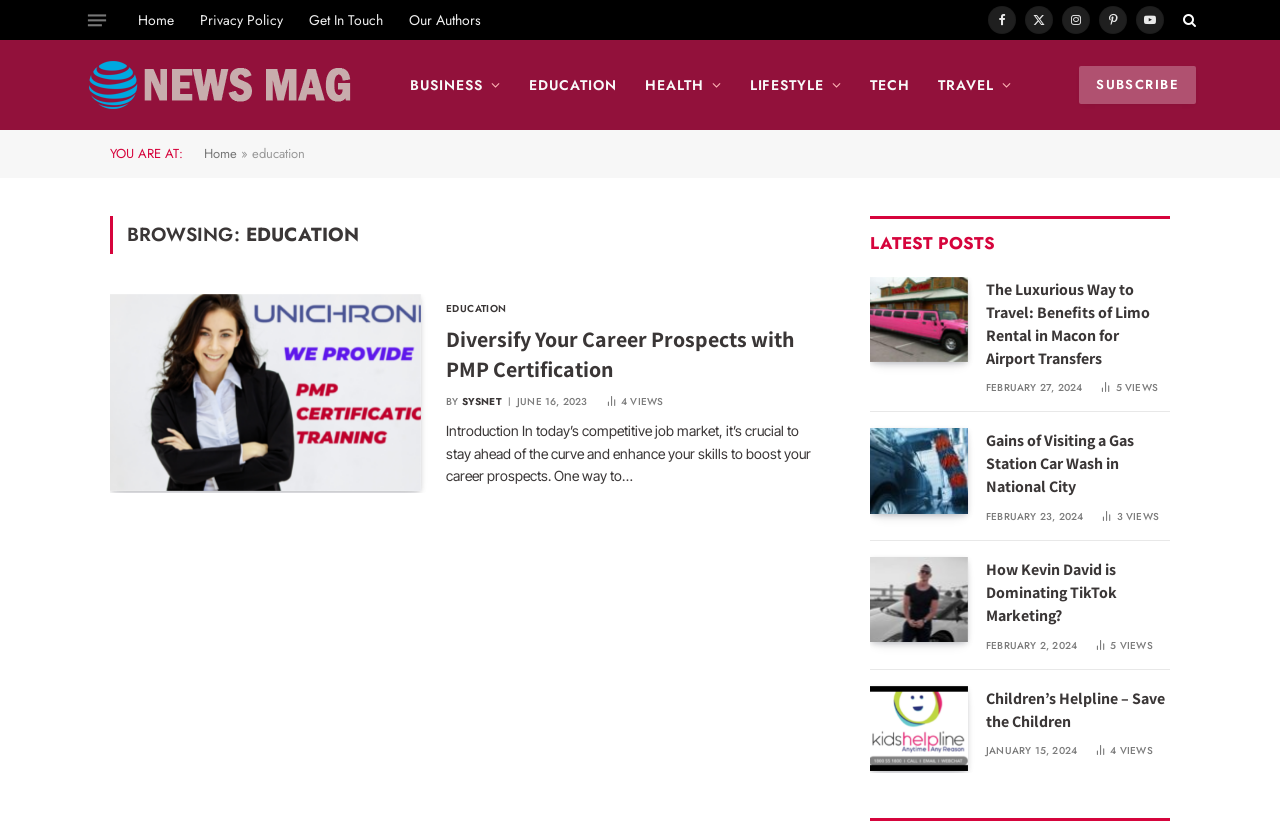Determine the bounding box coordinates for the clickable element to execute this instruction: "Subscribe to the newsletter". Provide the coordinates as four float numbers between 0 and 1, i.e., [left, top, right, bottom].

[0.843, 0.08, 0.934, 0.126]